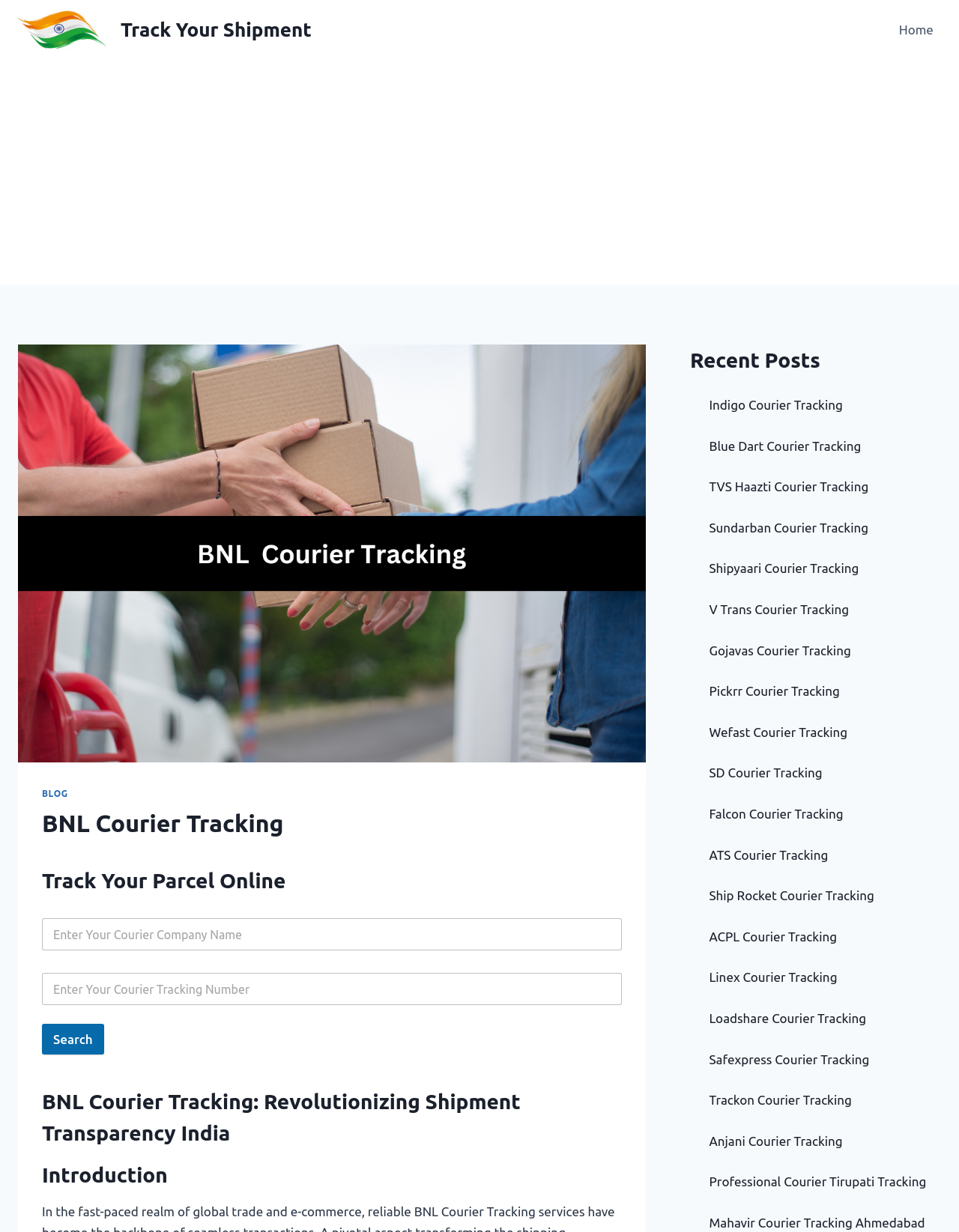Predict the bounding box for the UI component with the following description: "Search".

[0.044, 0.831, 0.108, 0.856]